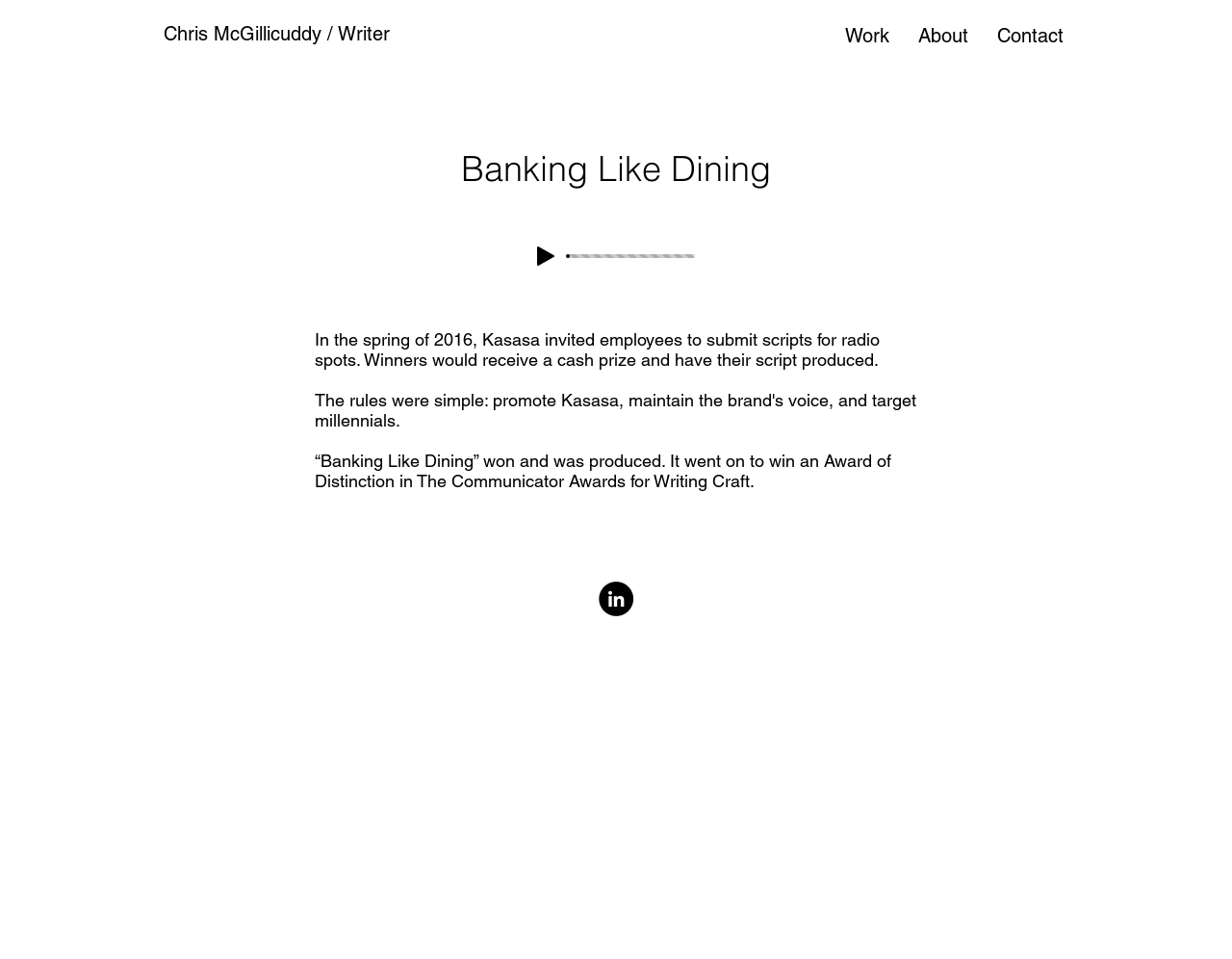What is the name of the writer?
Your answer should be a single word or phrase derived from the screenshot.

Chris McGillicuddy